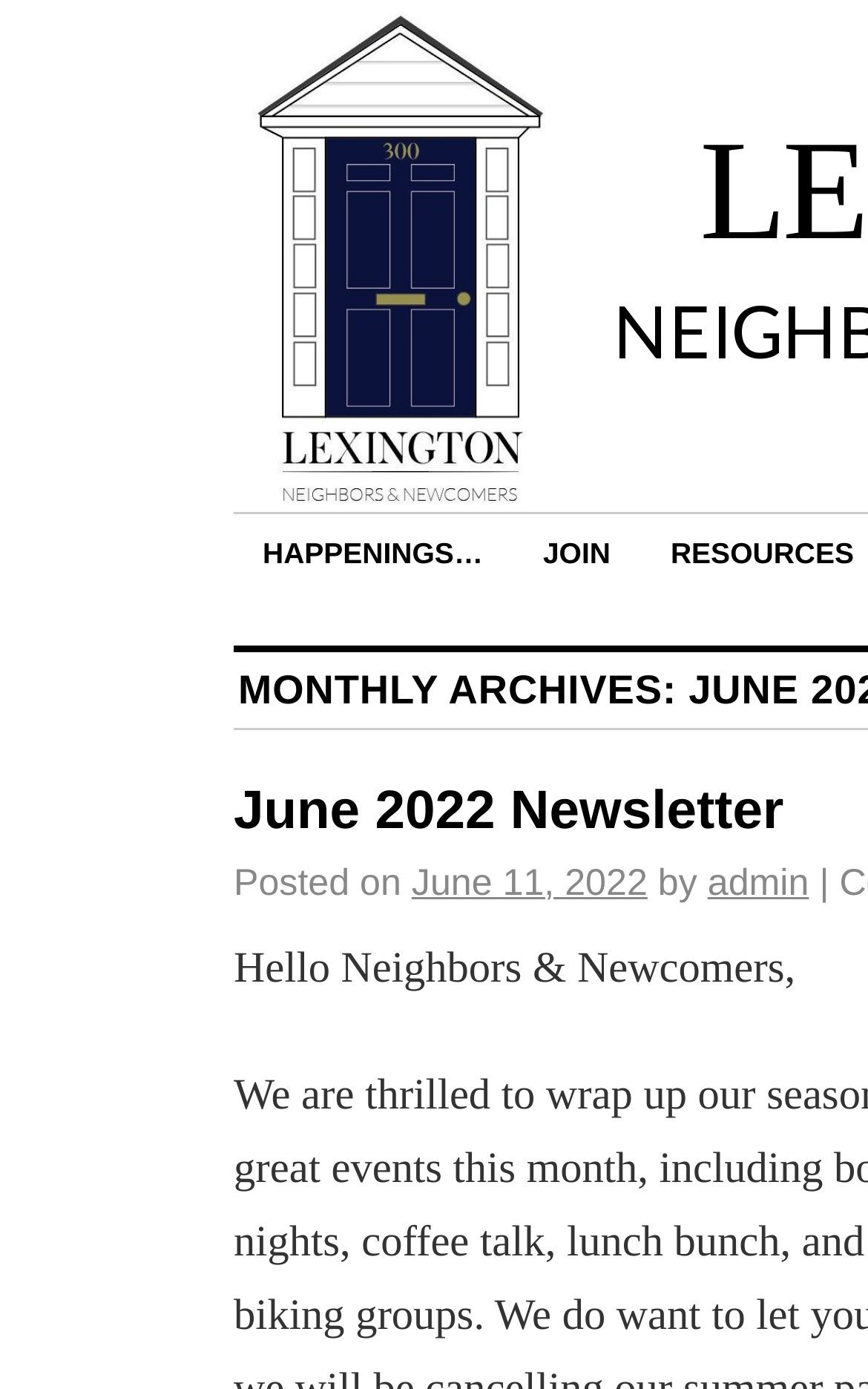How many links are there in the top navigation?
Using the image as a reference, give a one-word or short phrase answer.

2